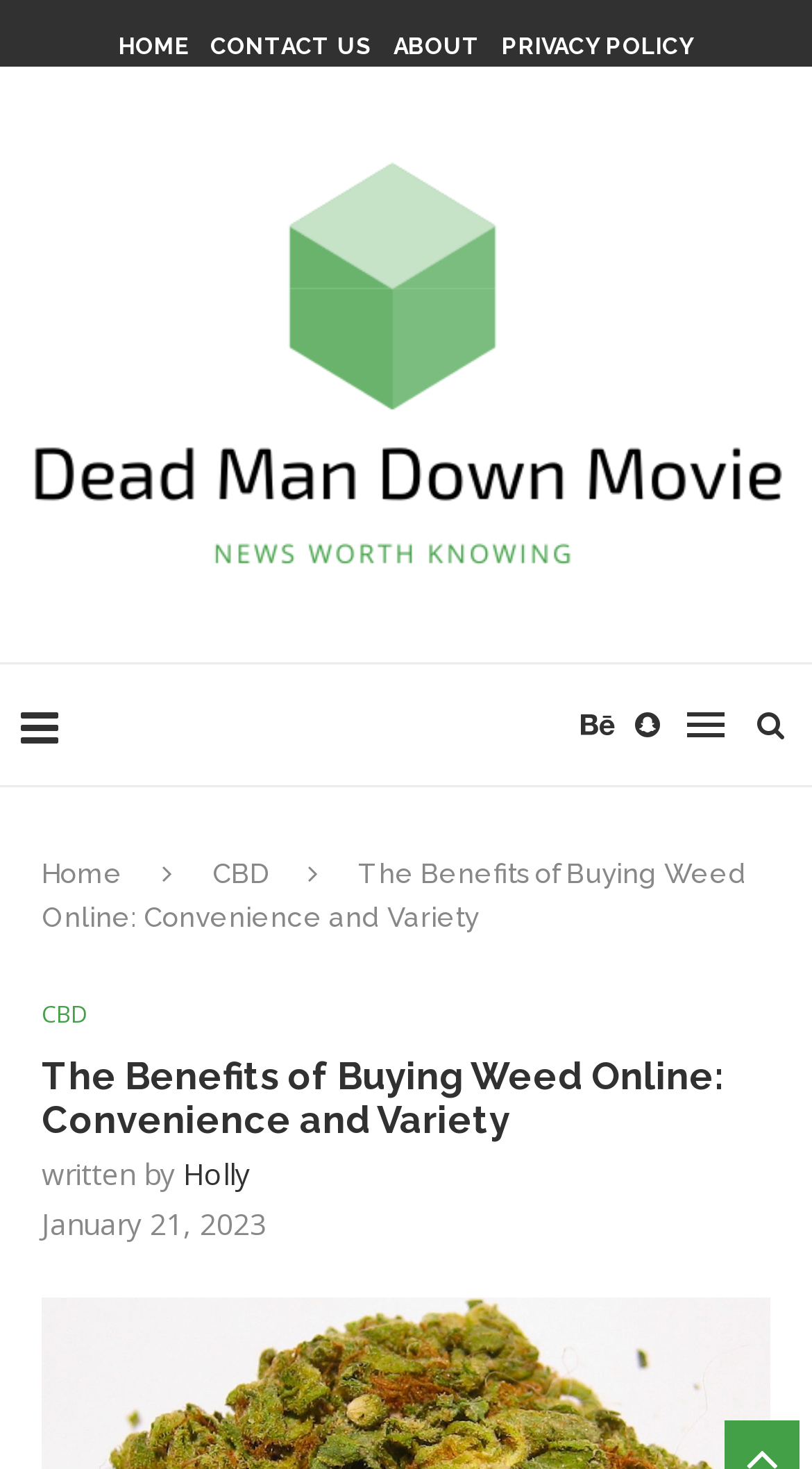Reply to the question with a brief word or phrase: What is the author of the article?

Holly